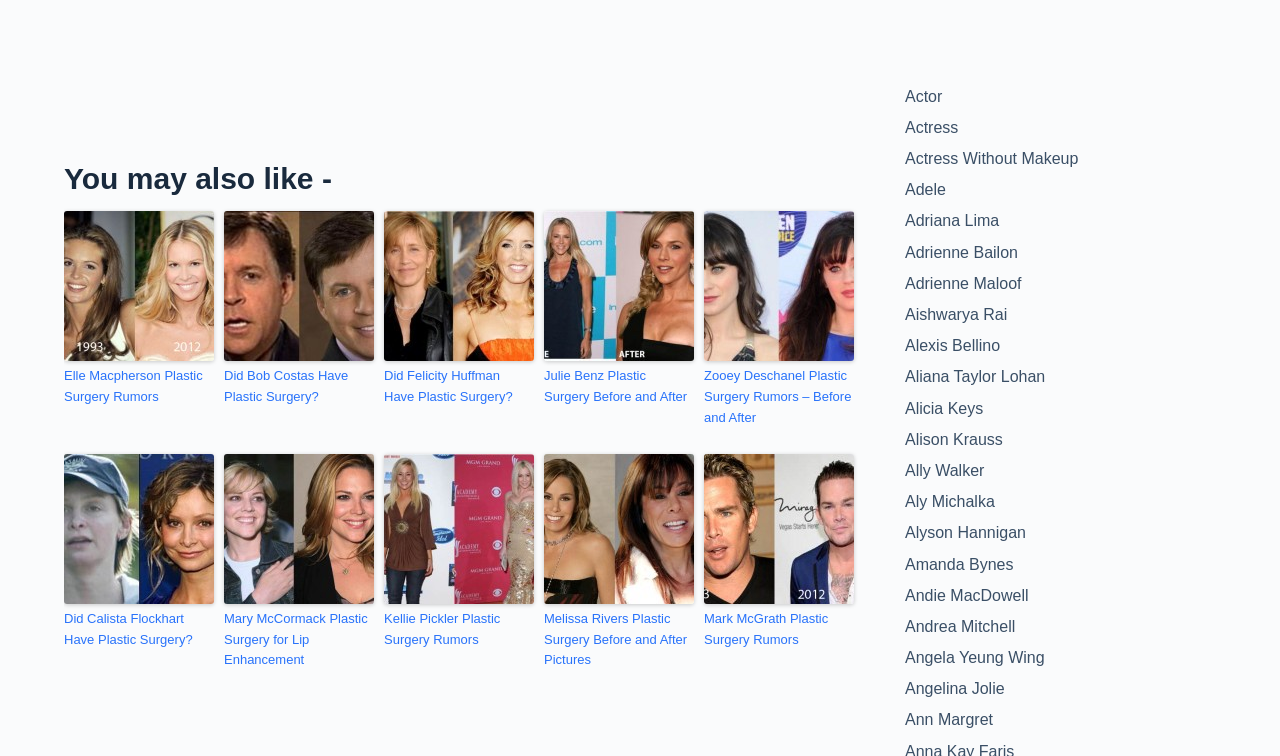Determine the bounding box coordinates of the area to click in order to meet this instruction: "Visit 'AV Programming Associates'".

None